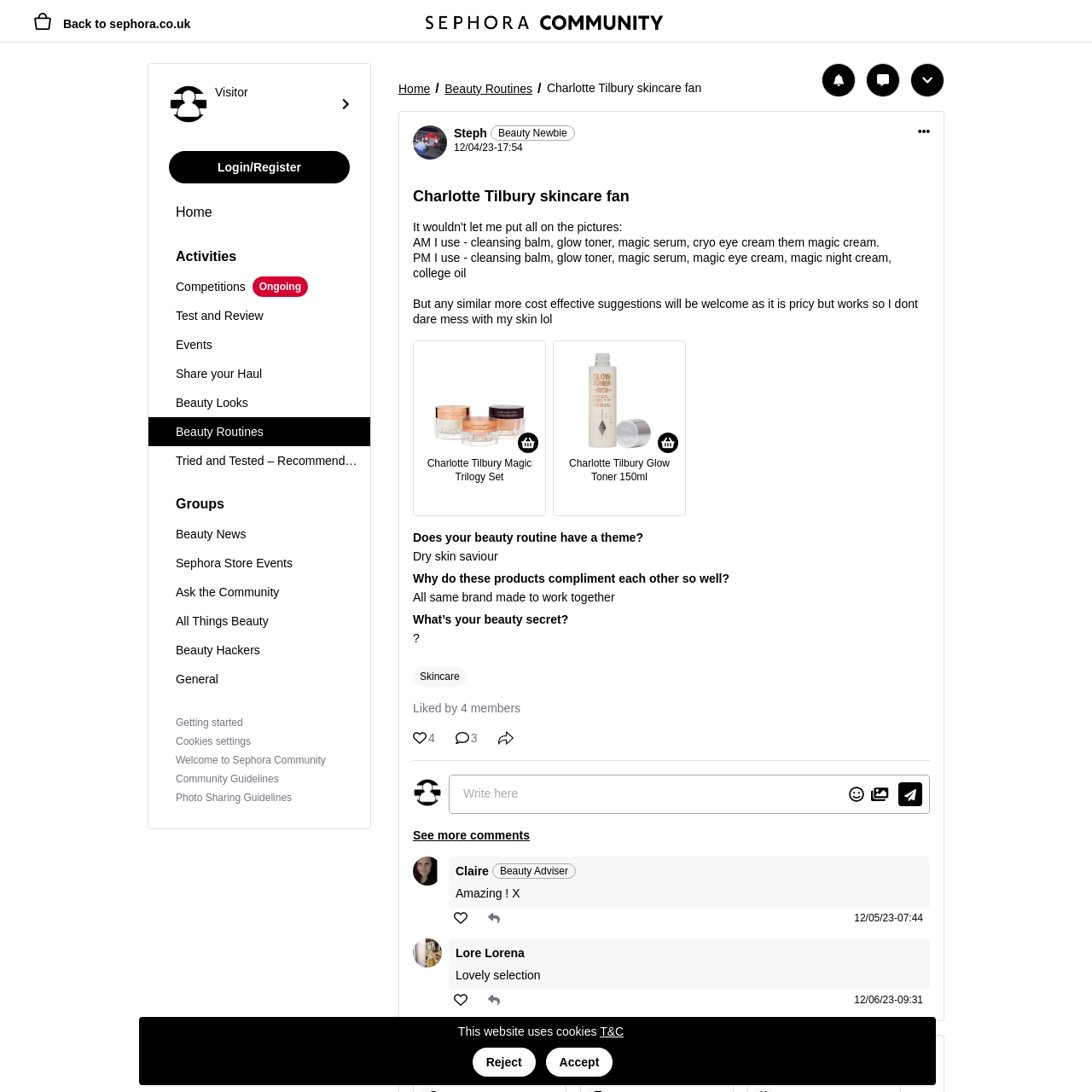Please predict the bounding box coordinates of the element's region where a click is necessary to complete the following instruction: "Go to the Home page". The coordinates should be represented by four float numbers between 0 and 1, i.e., [left, top, right, bottom].

[0.136, 0.18, 0.339, 0.209]